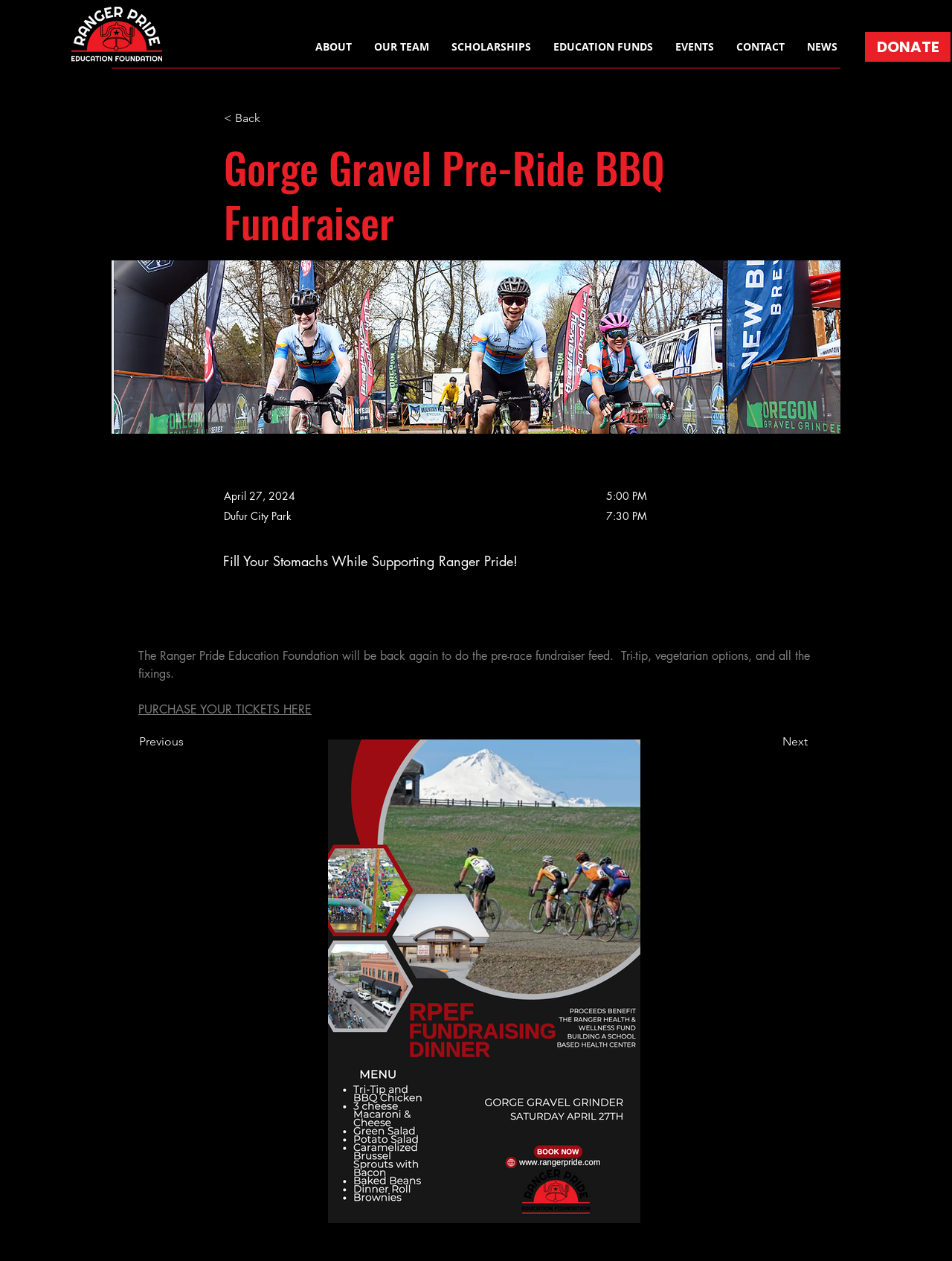From the given element description: "PURCHASE YOUR TICKETS HERE", find the bounding box for the UI element. Provide the coordinates as four float numbers between 0 and 1, in the order [left, top, right, bottom].

[0.145, 0.557, 0.327, 0.569]